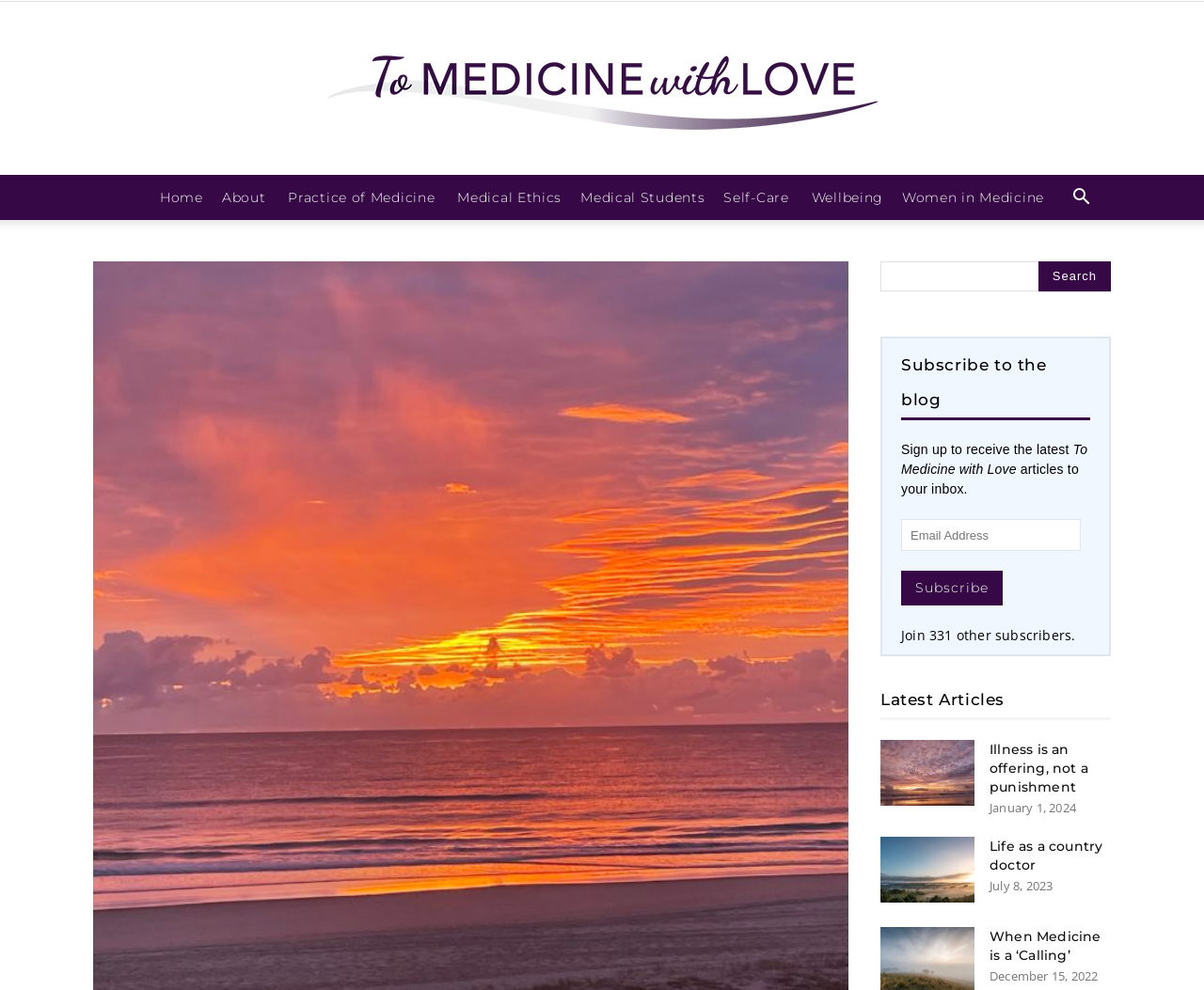Determine the bounding box coordinates for the UI element matching this description: "Medical Students".

[0.474, 0.177, 0.593, 0.222]